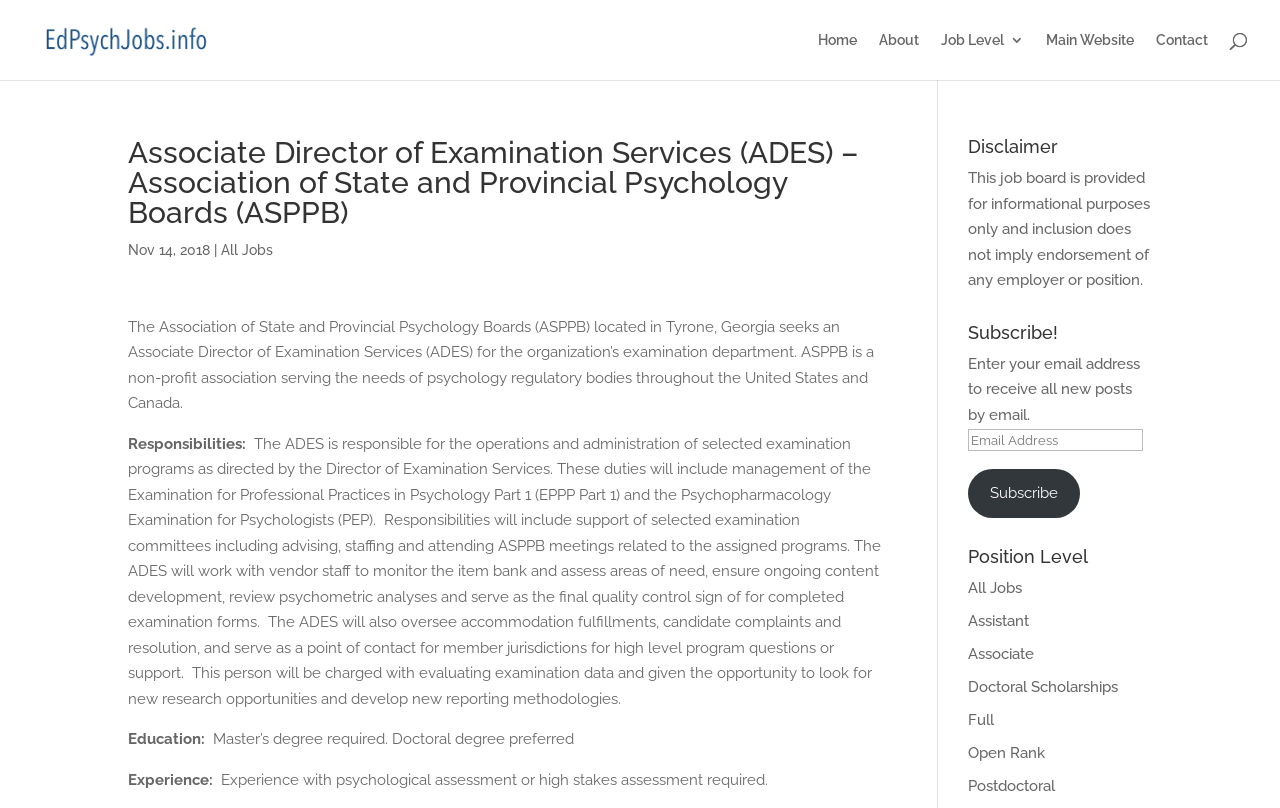Determine the bounding box coordinates of the area to click in order to meet this instruction: "View all jobs".

[0.173, 0.3, 0.213, 0.319]